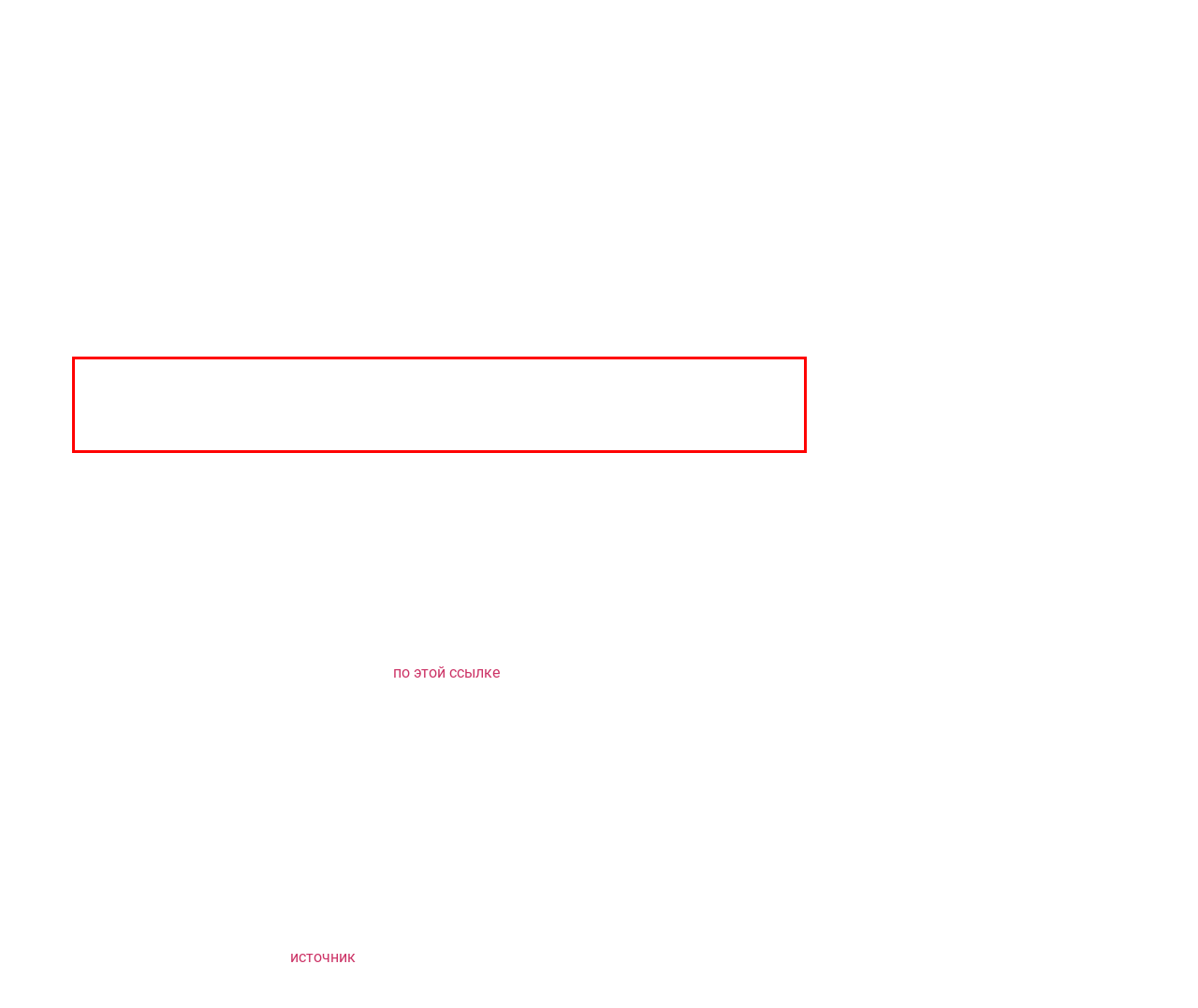Given a webpage screenshot, locate the red bounding box and extract the text content found inside it.

When a new update is available, Windows 10 will delete the files on the reserved storage automatically allowing updates to install successfully. You can learn more about all the new features and improvements coming this year in this guide. Although you may eager to install the Windows 10 version , during the early days major releases are known to ship with unknown issues, bugs, and compatibility problems.